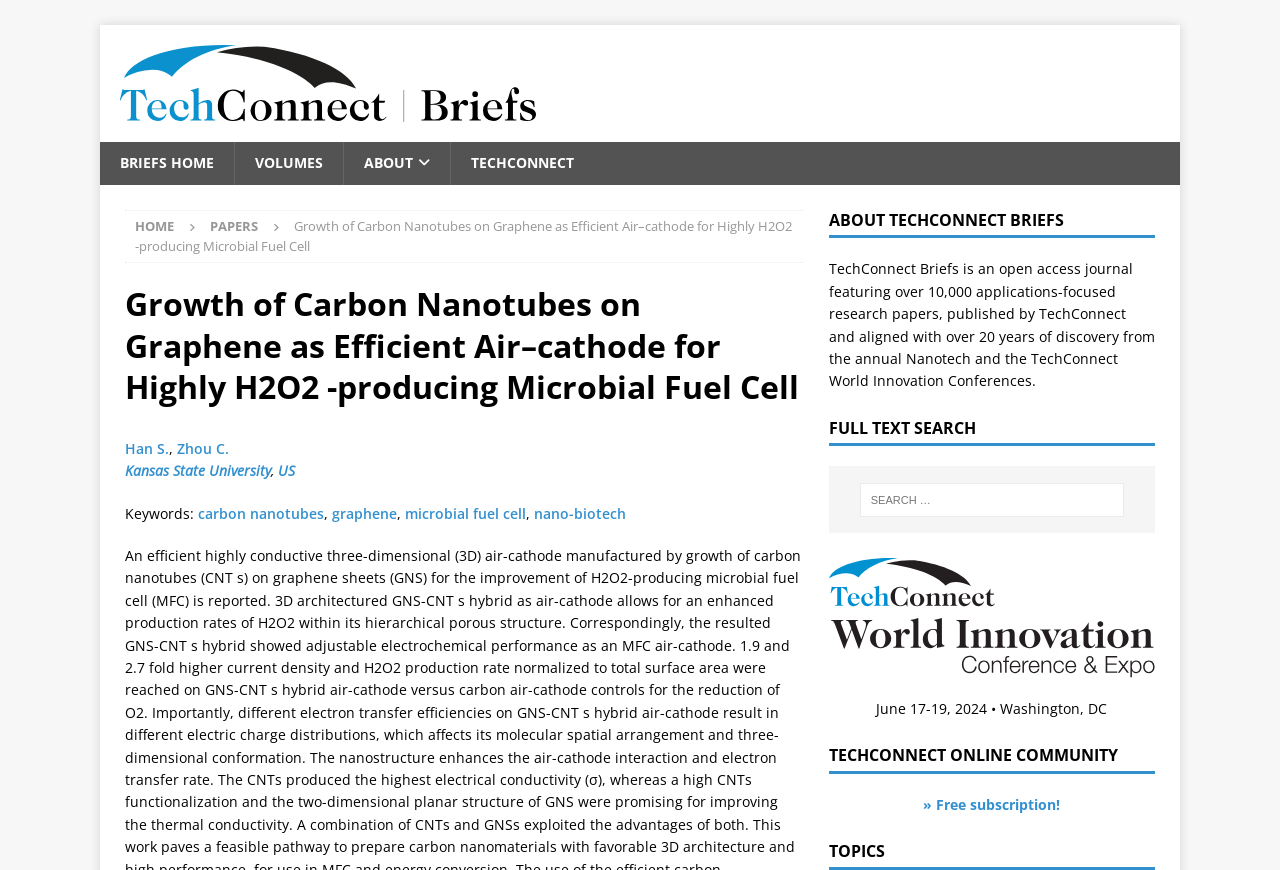Please study the image and answer the question comprehensively:
What is the name of the journal?

The name of the journal can be found in the top-left corner of the webpage, where it says 'TechConnect Briefs' in a link format.